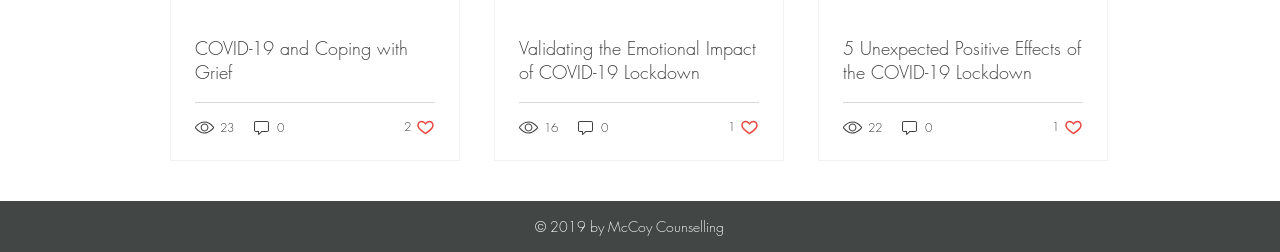Please determine the bounding box coordinates of the clickable area required to carry out the following instruction: "Like the post". The coordinates must be four float numbers between 0 and 1, represented as [left, top, right, bottom].

[0.316, 0.468, 0.34, 0.543]